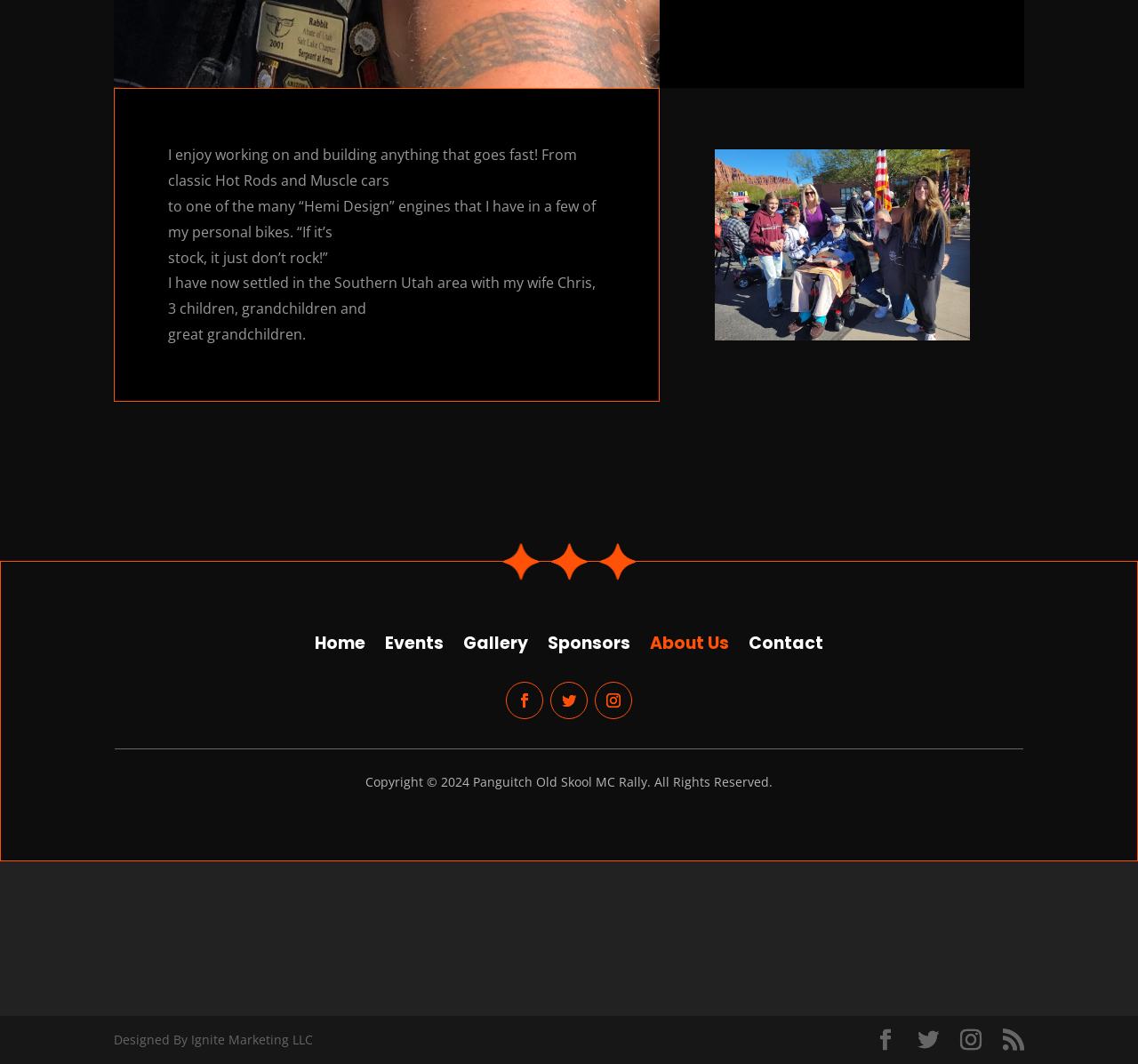Give a short answer using one word or phrase for the question:
What is the purpose of the image?

Decoration